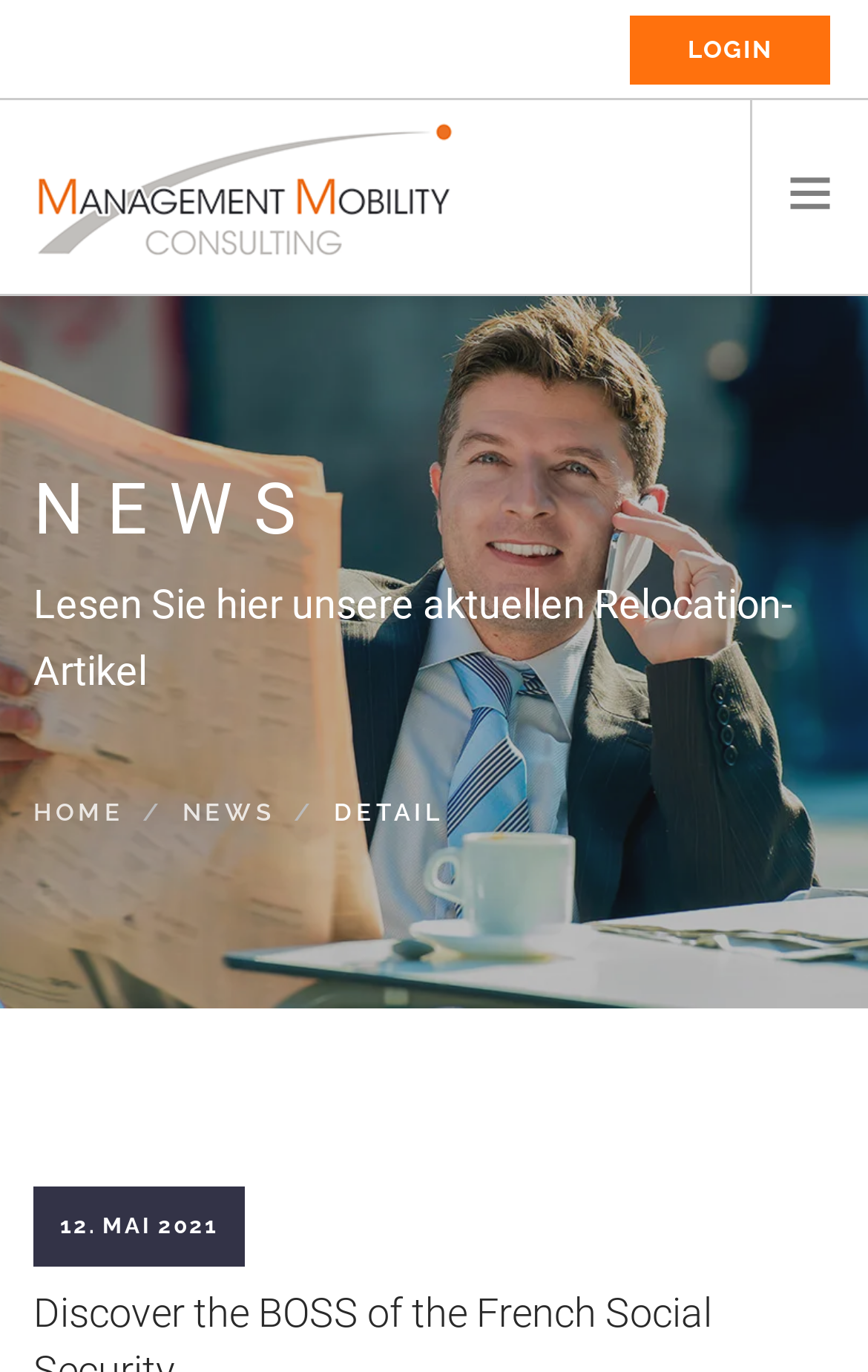For the element described, predict the bounding box coordinates as (top-left x, top-left y, bottom-right x, bottom-right y). All values should be between 0 and 1. Element description: Über uns

[0.041, 0.294, 0.203, 0.346]